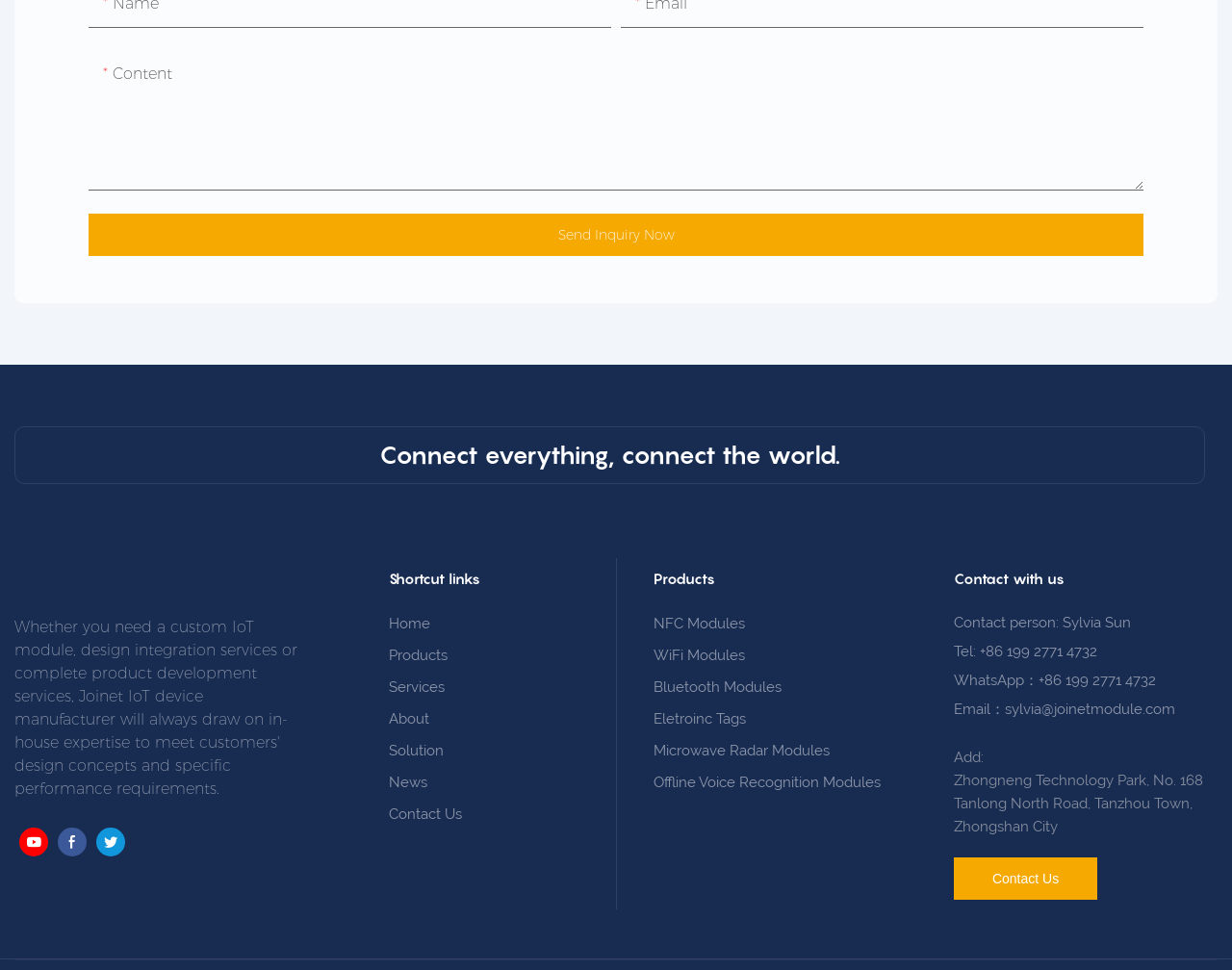How many shortcut links are there?
Examine the image and provide an in-depth answer to the question.

I counted the number of links under the 'Shortcut links' section, which are 'Home', 'Products', 'Services', 'About', 'Solution', 'News', and 'Contact Us', totaling 8 links.